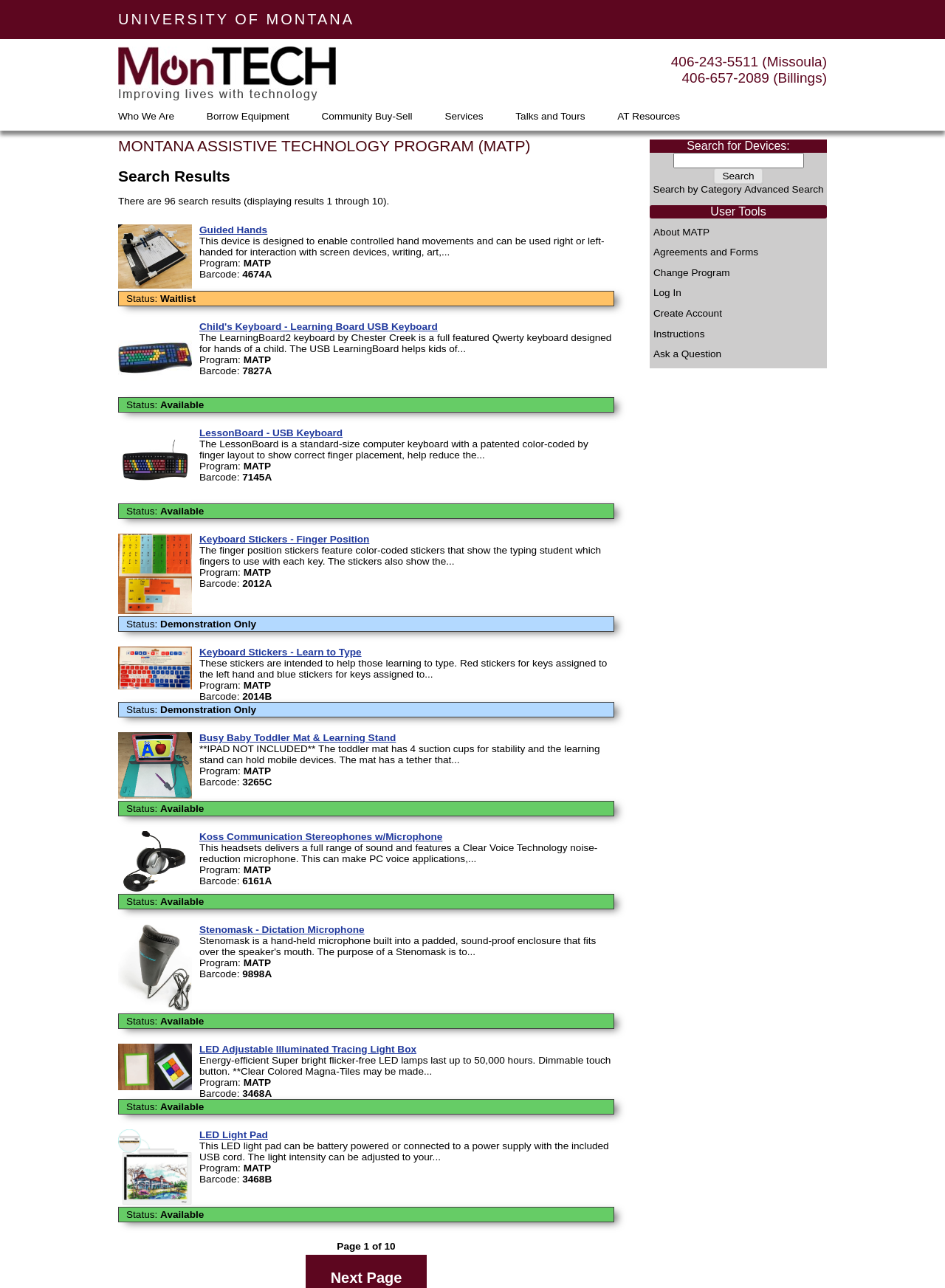Reply to the question with a single word or phrase:
What is the phone number for Missoula?

406-243-5511